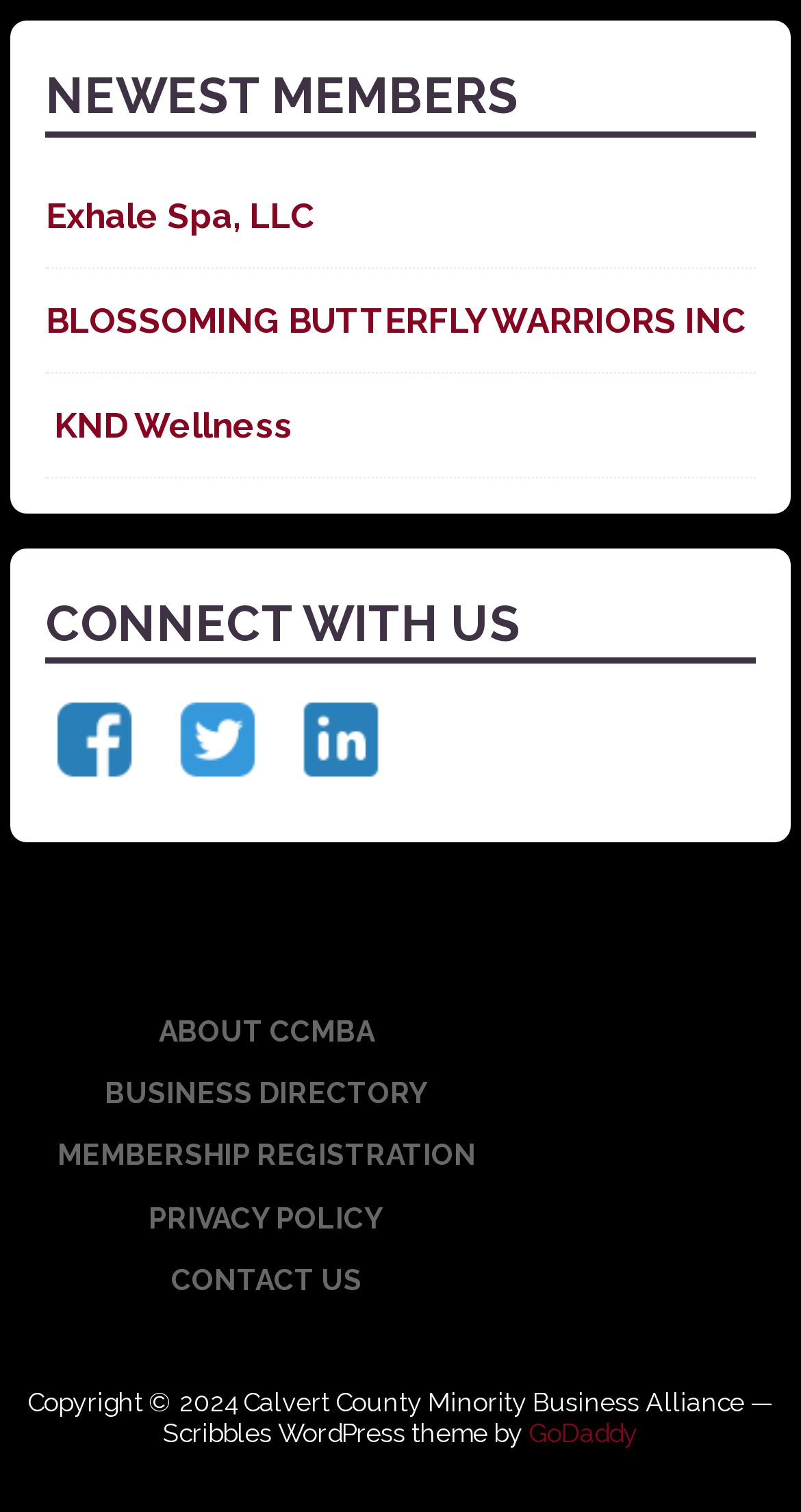Provide a single word or phrase answer to the question: 
What social media platform has a bird as its logo?

Twitter